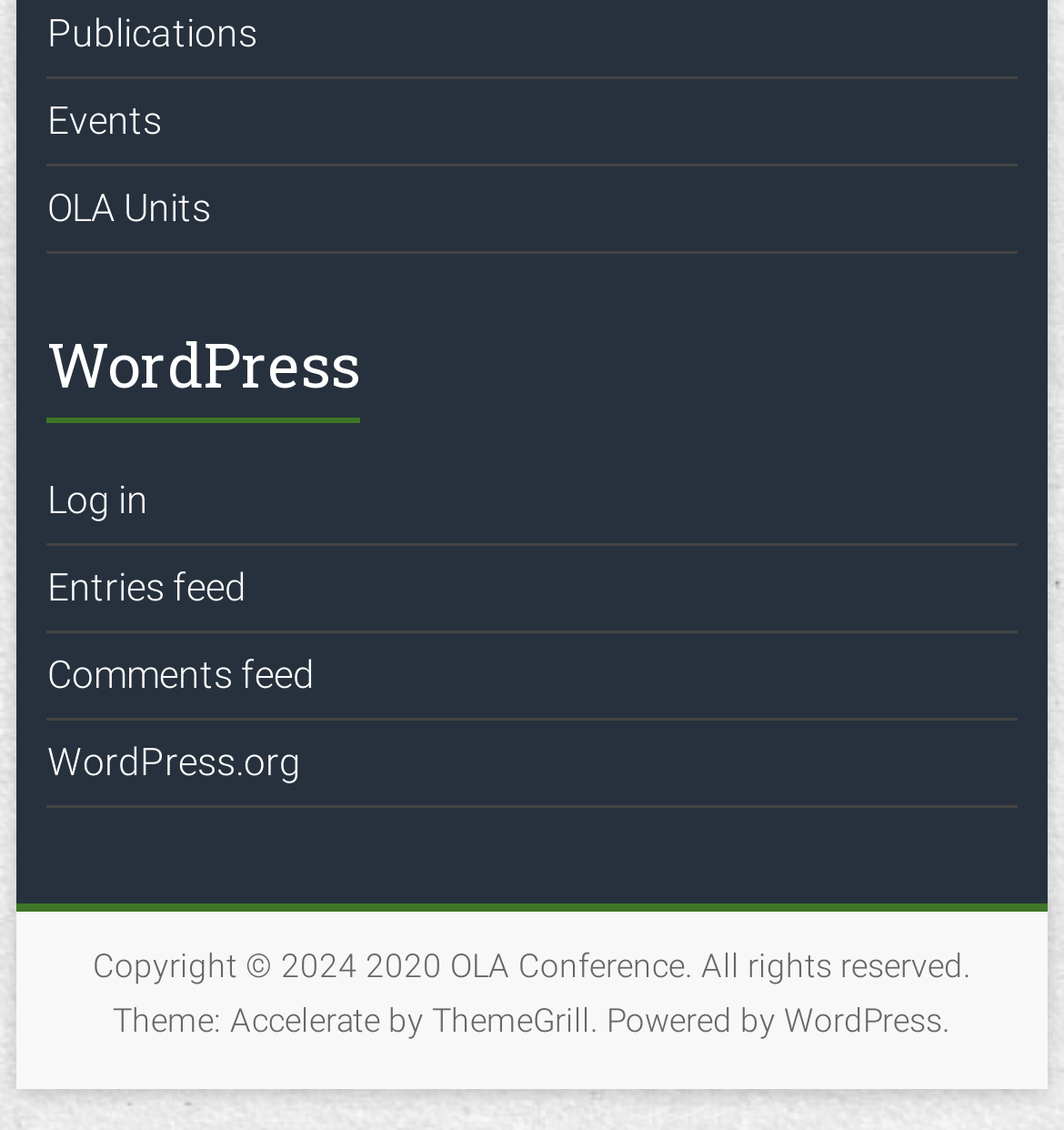Give a concise answer of one word or phrase to the question: 
How many feed links are there?

2